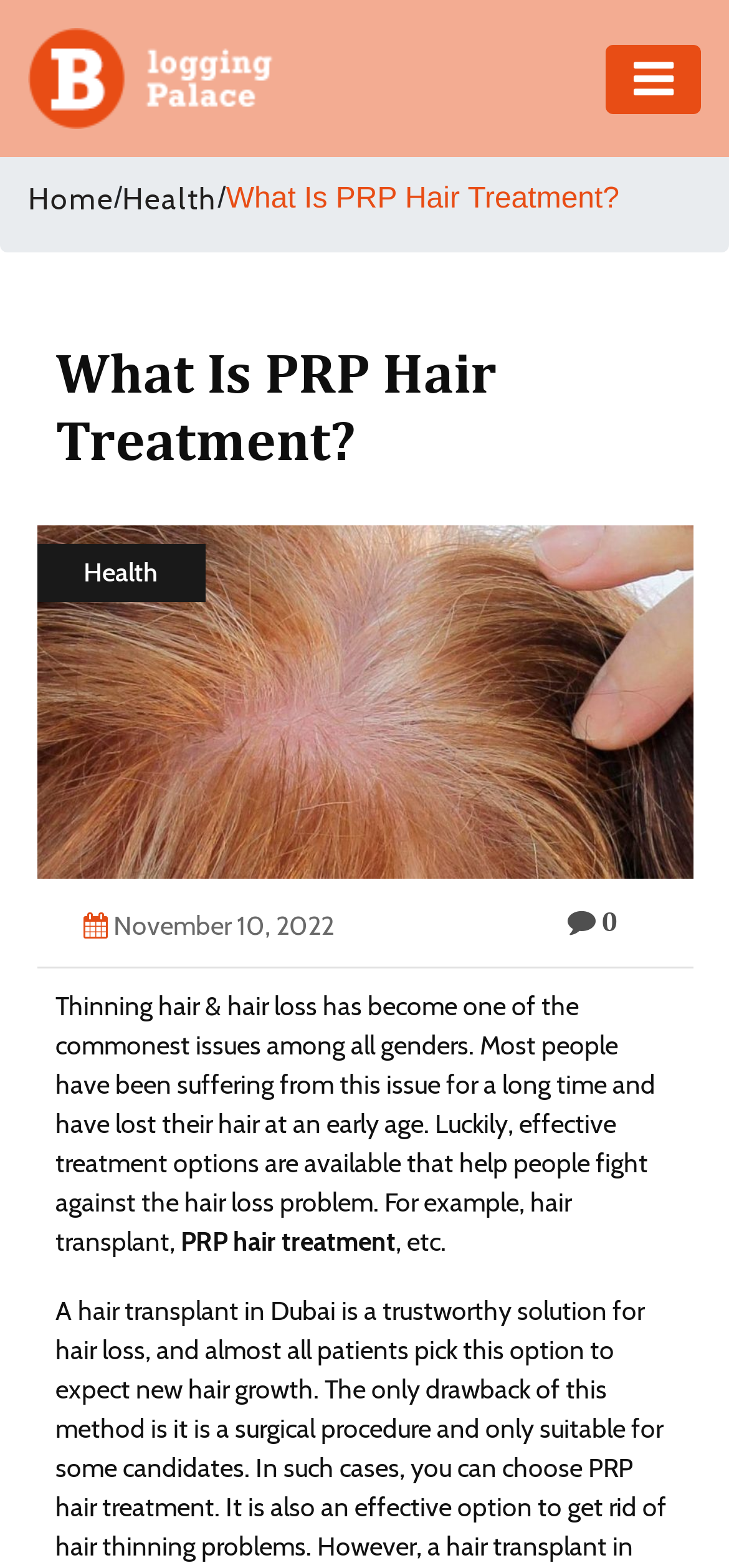How many categories are listed in the top navigation menu?
Could you please answer the question thoroughly and with as much detail as possible?

By examining the links in the top navigation menu, I count 9 categories: Adventure, Business, Education, Health, Insurance, Shopping, Real Estate, Technology, and Contact Us.